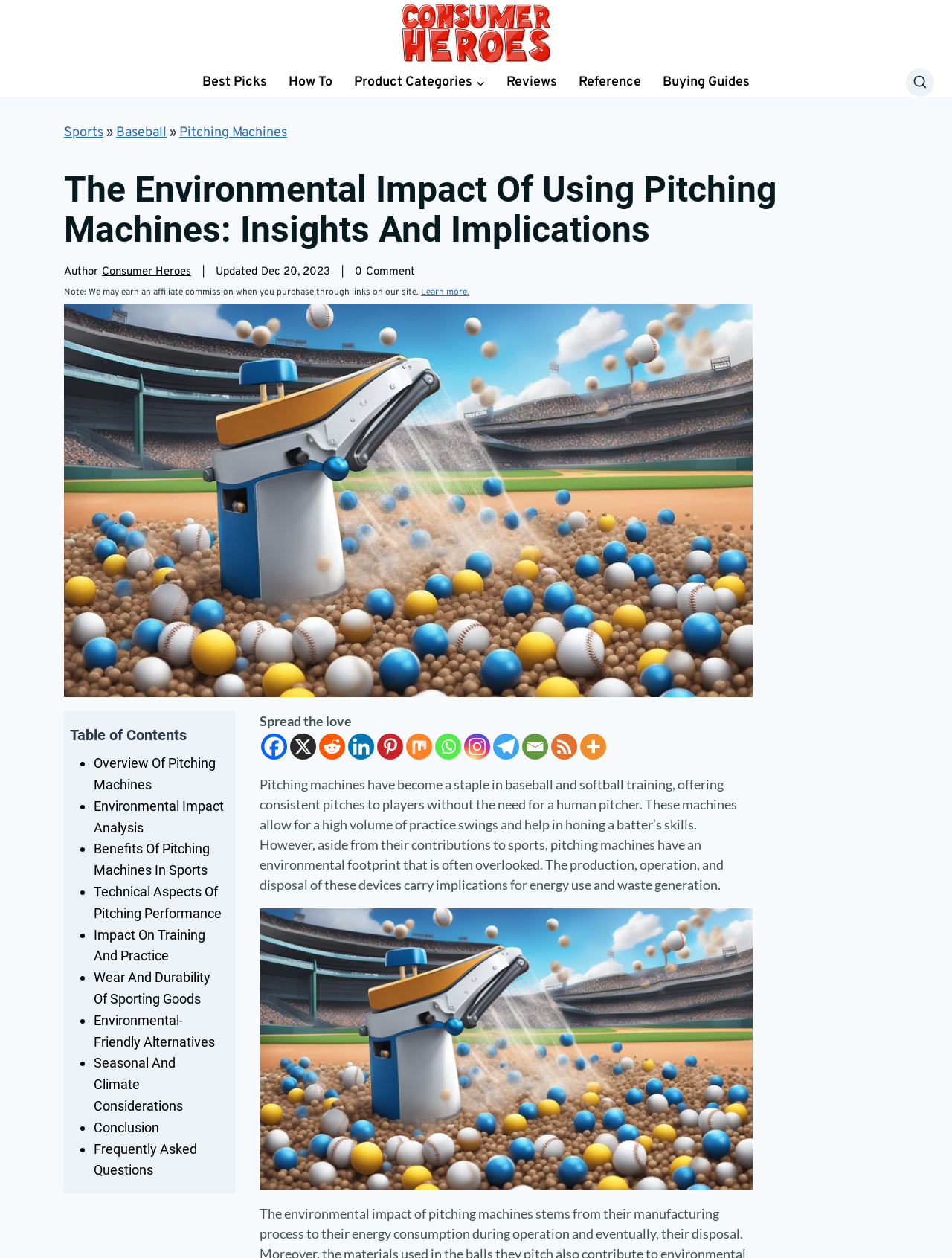Using the webpage screenshot and the element description Overview of Pitching Machines, determine the bounding box coordinates. Specify the coordinates in the format (top-left x, top-left y, bottom-right x, bottom-right y) with values ranging from 0 to 1.

[0.098, 0.376, 0.226, 0.406]